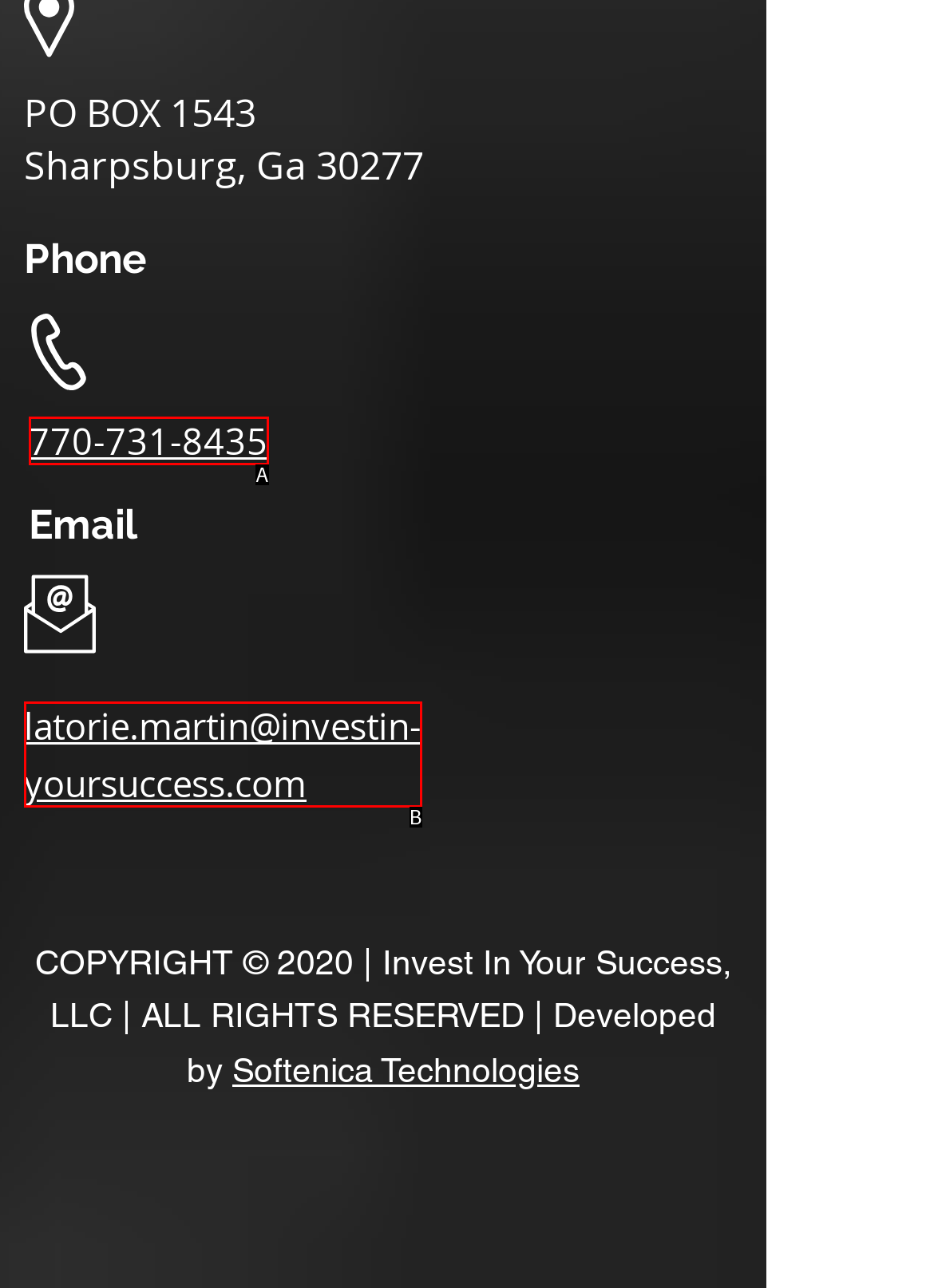Tell me the letter of the option that corresponds to the description: latorie.martin@investin-yoursuccess.com
Answer using the letter from the given choices directly.

B